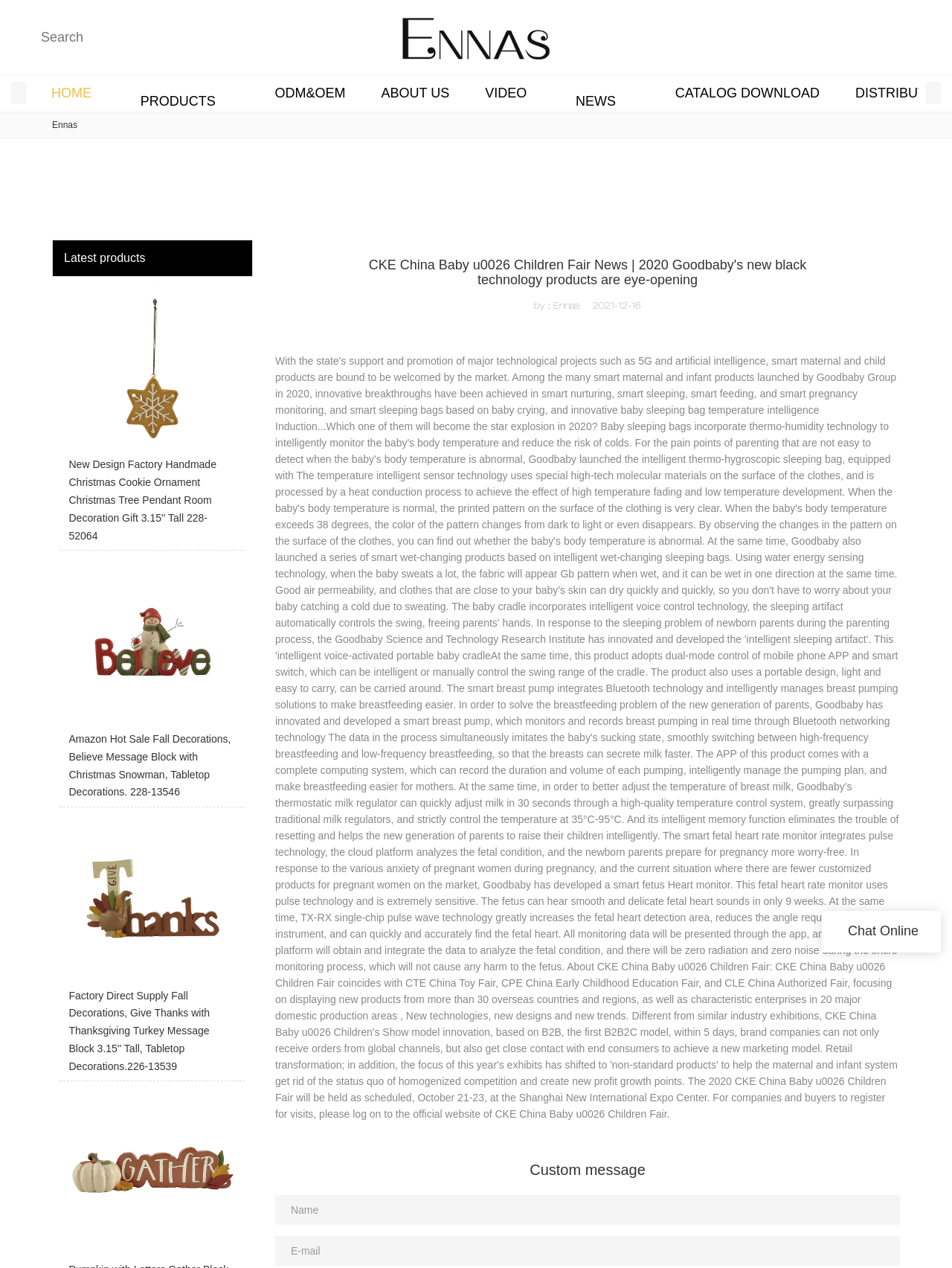Find the bounding box coordinates of the clickable element required to execute the following instruction: "View latest news". Provide the coordinates as four float numbers between 0 and 1, i.e., [left, top, right, bottom].

[0.544, 0.059, 0.635, 0.088]